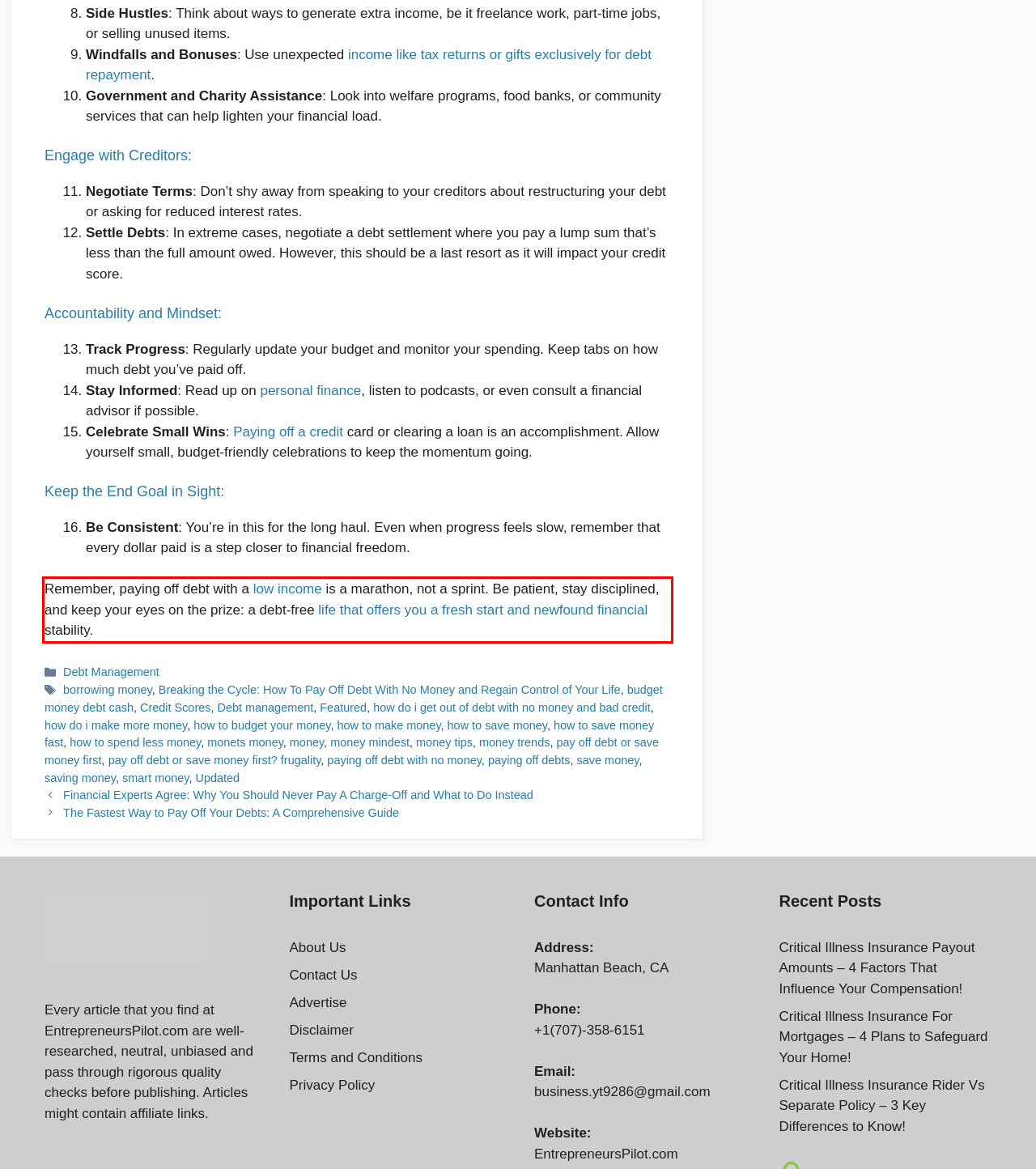Observe the screenshot of the webpage that includes a red rectangle bounding box. Conduct OCR on the content inside this red bounding box and generate the text.

Remember, paying off debt with a low income is a marathon, not a sprint. Be patient, stay disciplined, and keep your eyes on the prize: a debt-free life that offers you a fresh start and newfound financial stability.